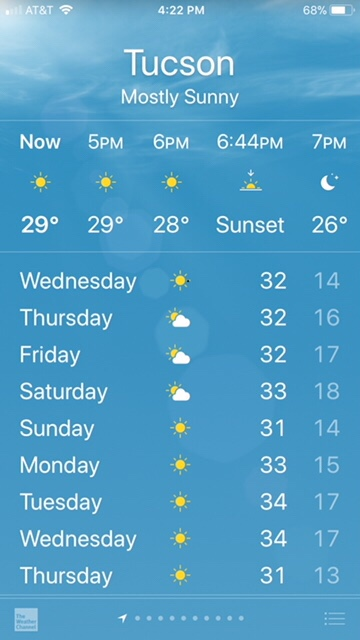What is the lowest temperature forecasted for the evening?
Respond to the question with a well-detailed and thorough answer.

According to the hour-by-hour forecast, the temperature is expected to drop to 26°F by 7 PM, which is the lowest temperature forecasted for the evening.